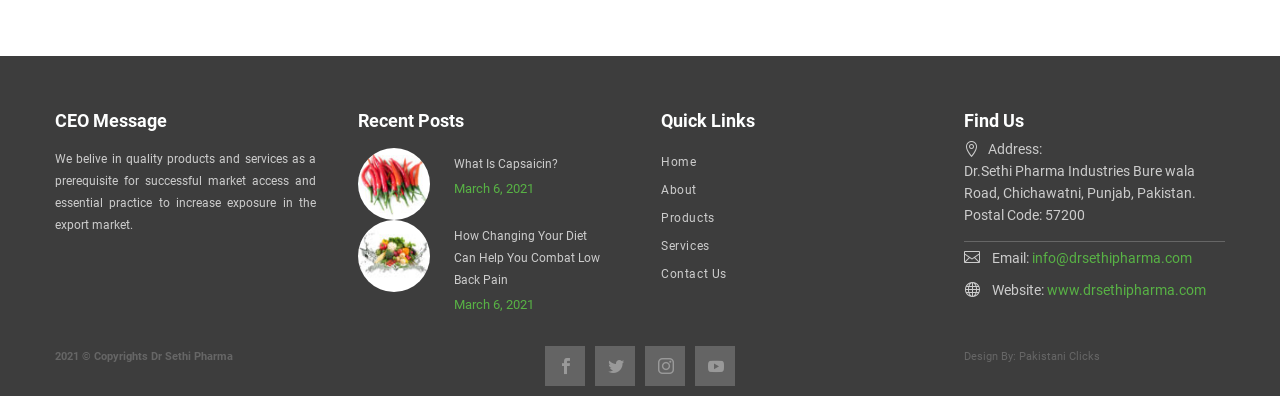Given the element description title="instagram", identify the bounding box coordinates for the UI element on the webpage screenshot. The format should be (top-left x, top-left y, bottom-right x, bottom-right y), with values between 0 and 1.

[0.504, 0.873, 0.535, 0.974]